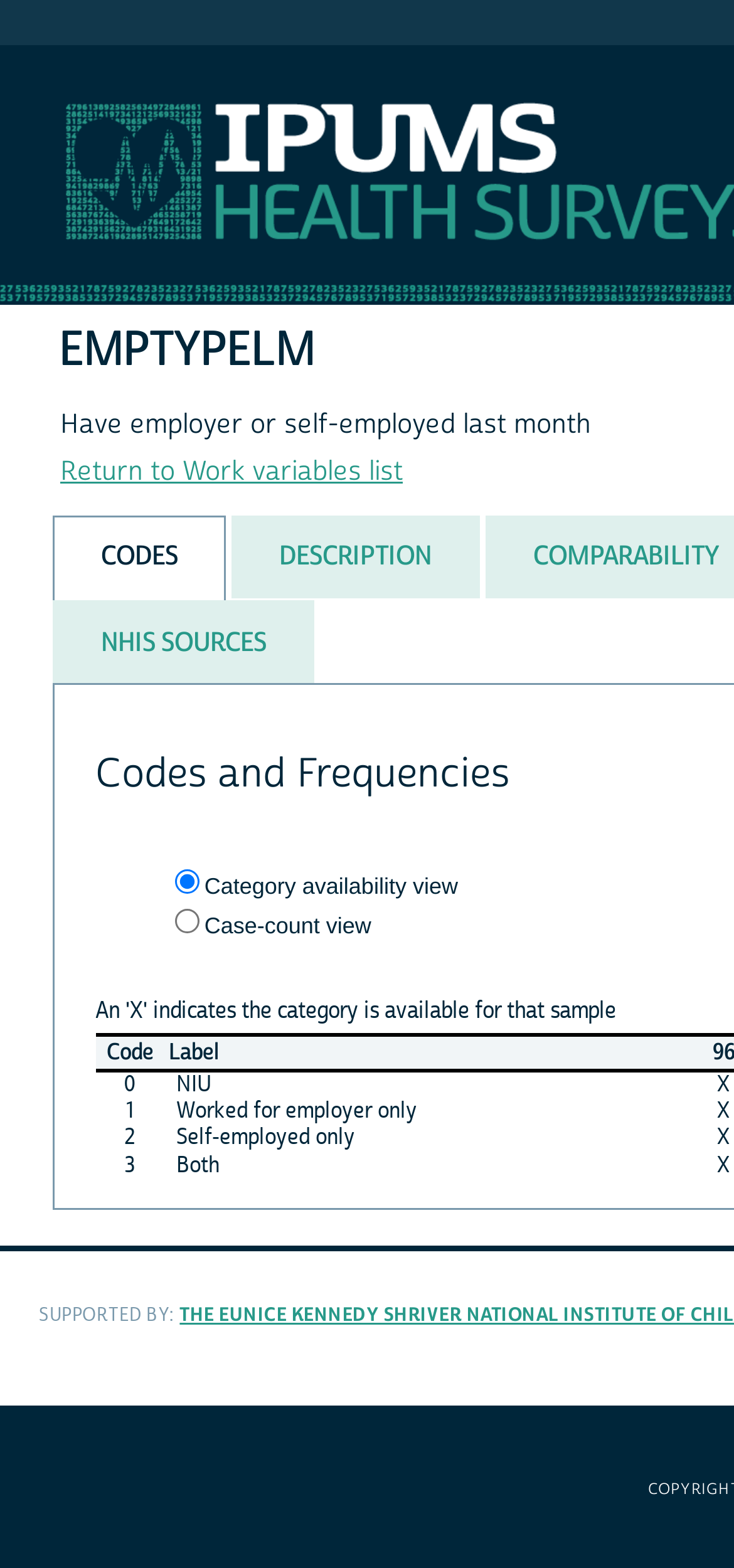Explain the webpage's layout and main content in detail.

The webpage is about IPUMS NHIS, specifically describing the variable "EMPTYPELM". At the top, there is a link to "IPUMS NHIS" and a static text "EMPTYPELM". Below this, there is a description of the variable, stating "Have employer or self-employed last month". 

To the right of the description, there is a link to "Return to Work variables list". Below this, there are three tabs: "CODES", "DESCRIPTION", and "NHIS SOURCES". The "CODES" tab is currently selected and expanded, while the other two tabs are not selected and collapsed.

Below the tabs, there are two radio buttons: "Category availability view" which is currently selected, and "Case-count view" which is not selected. 

Under the radio buttons, there is a table with two columns, "Code" and "Label". The table has four rows, each with a code and a corresponding label. The labels are "NIU", "Worked for employer only", "Self-employed only", and "Both". Each row also has an "Available" indicator at the far right.

At the bottom of the page, there is a static text "SUPPORTED BY:".